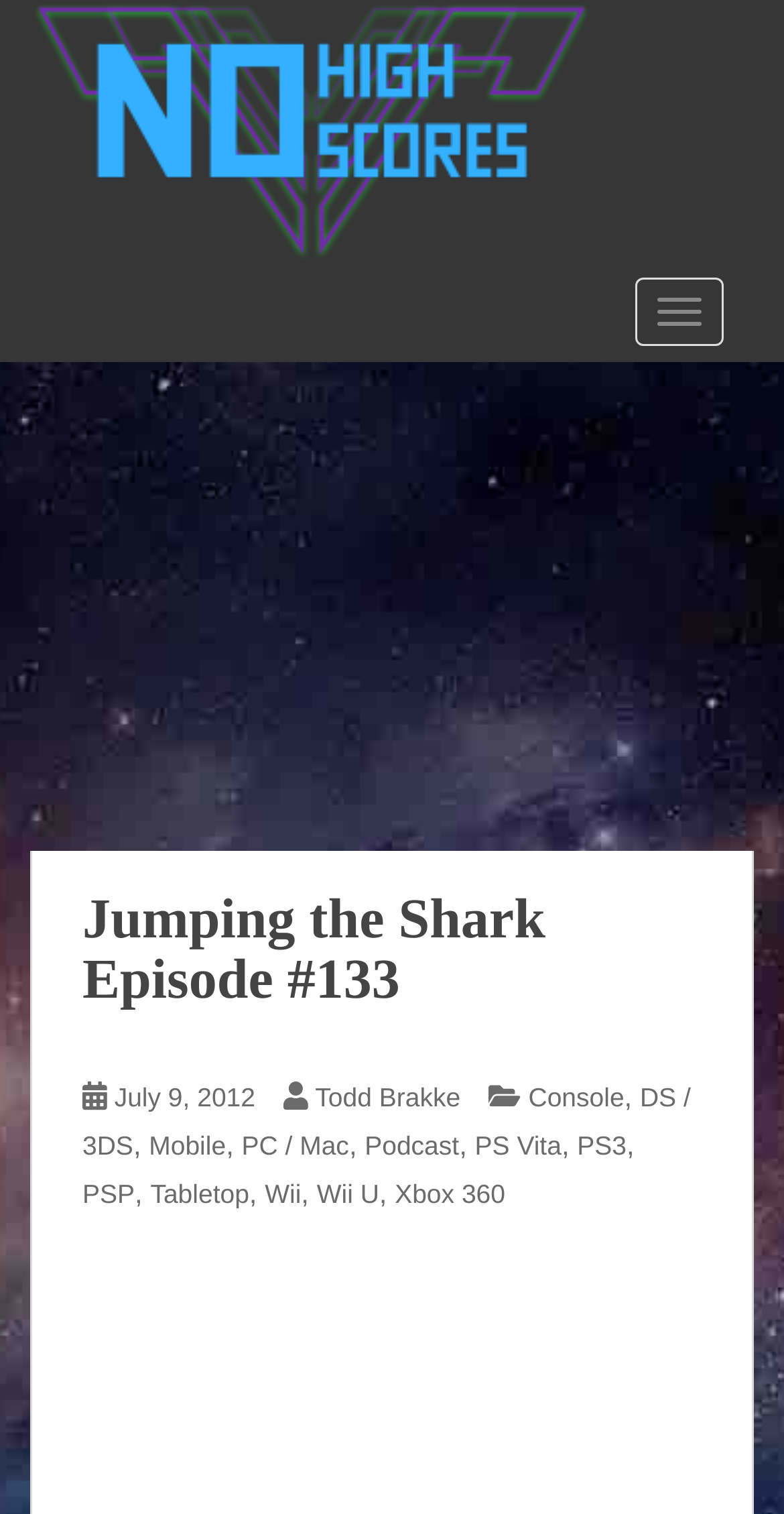Please reply to the following question using a single word or phrase: 
Who is the author of the episode?

Todd Brakke